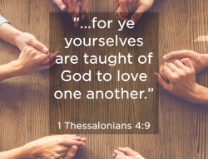Please provide a short answer using a single word or phrase for the question:
What is the tone of the image?

Warm